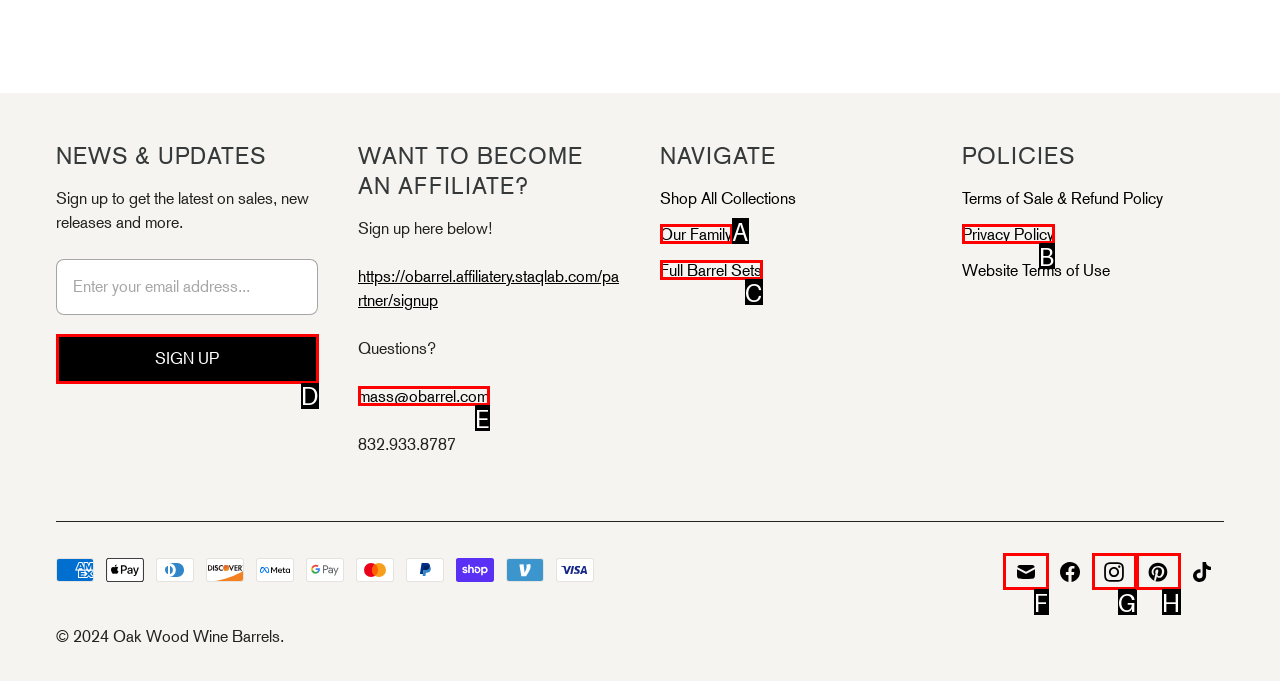Identify the HTML element to select in order to accomplish the following task: Contact us through email
Reply with the letter of the chosen option from the given choices directly.

F